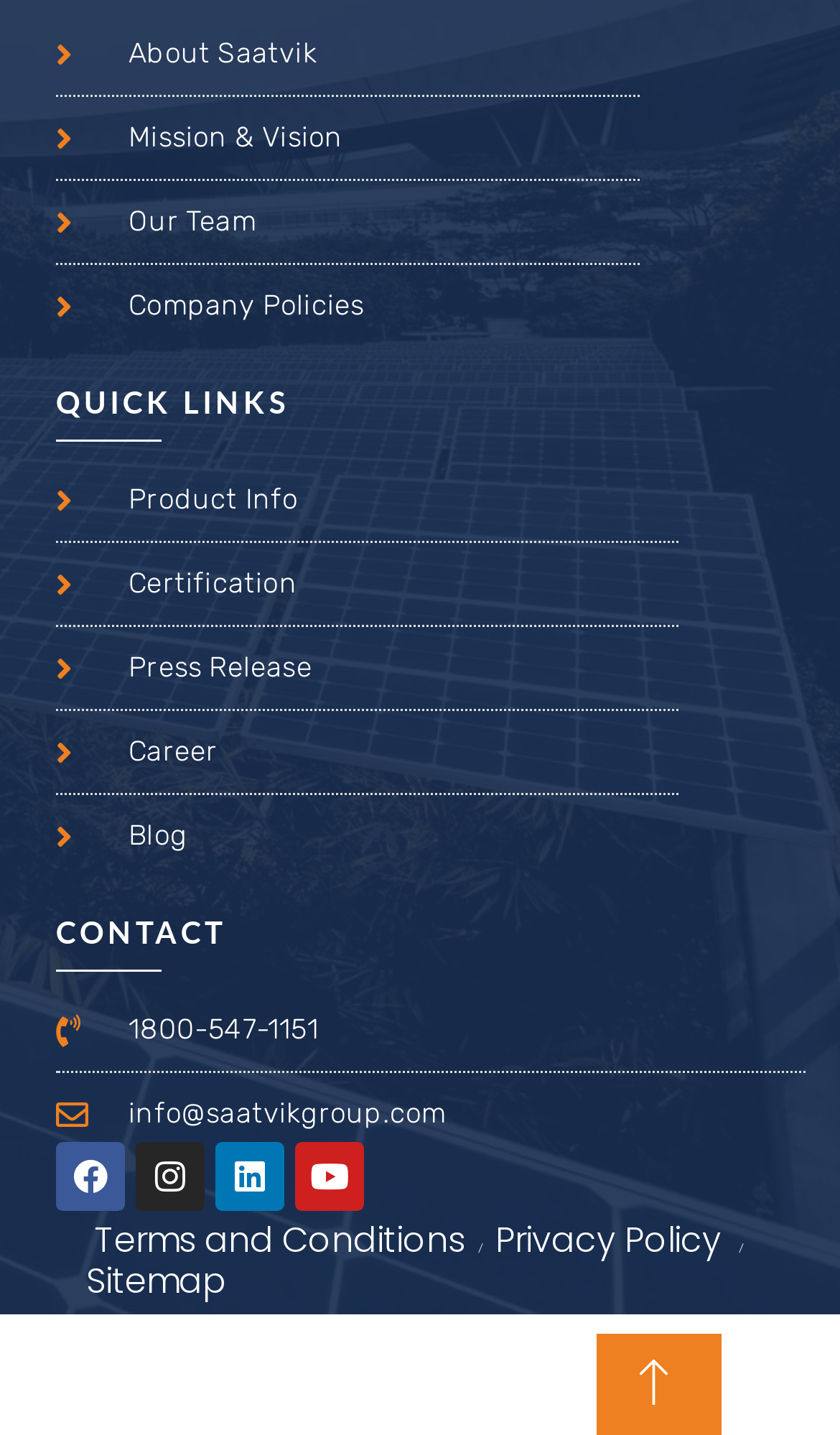What is the email address for contact?
Answer the question with as much detail as possible.

I found the email address by looking at the 'CONTACT' section, where I saw a link element with the email address 'info@saatvikgroup.com'.